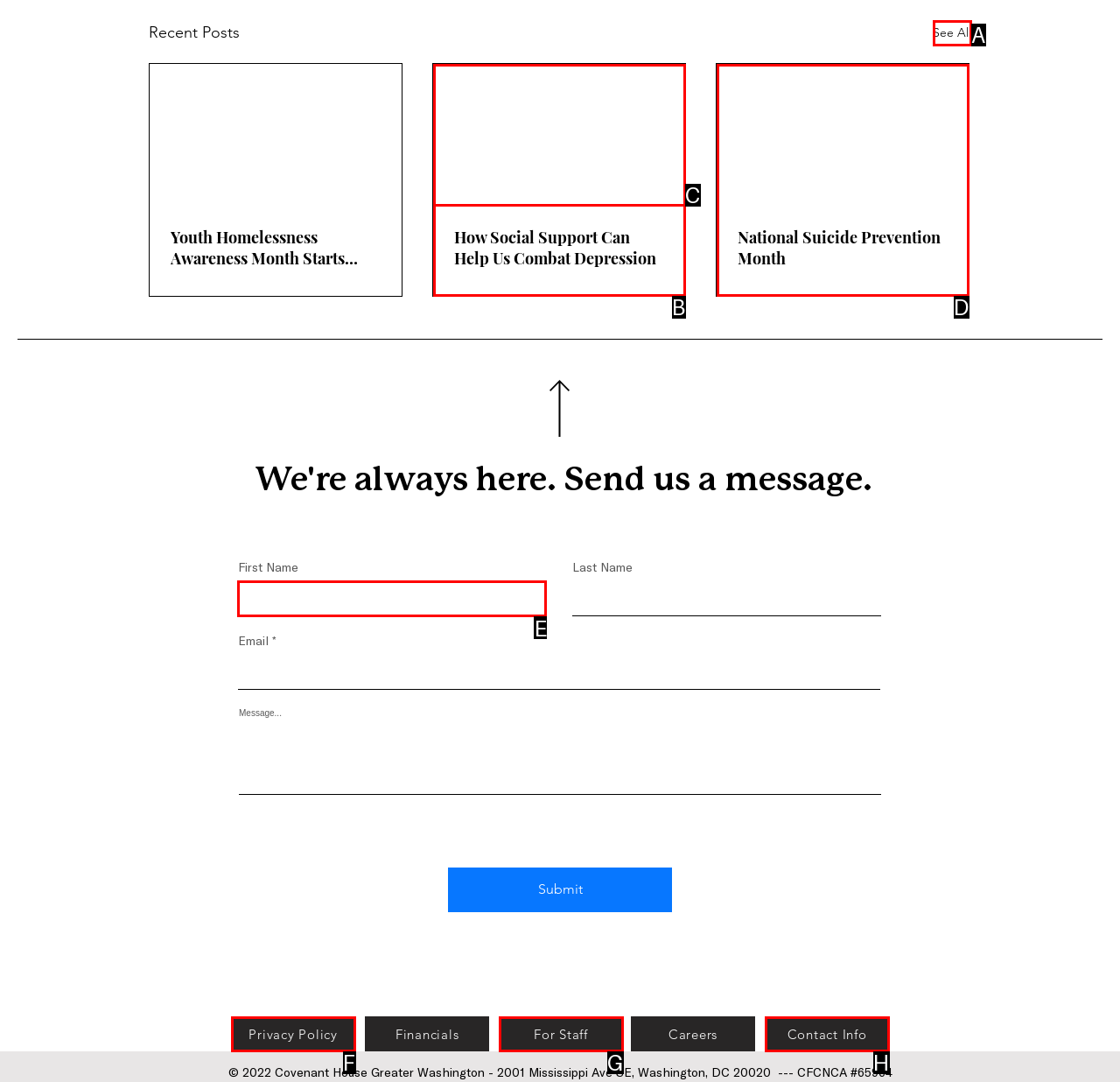Which UI element should be clicked to perform the following task: Fill in your 'First Name' in the contact form? Answer with the corresponding letter from the choices.

E